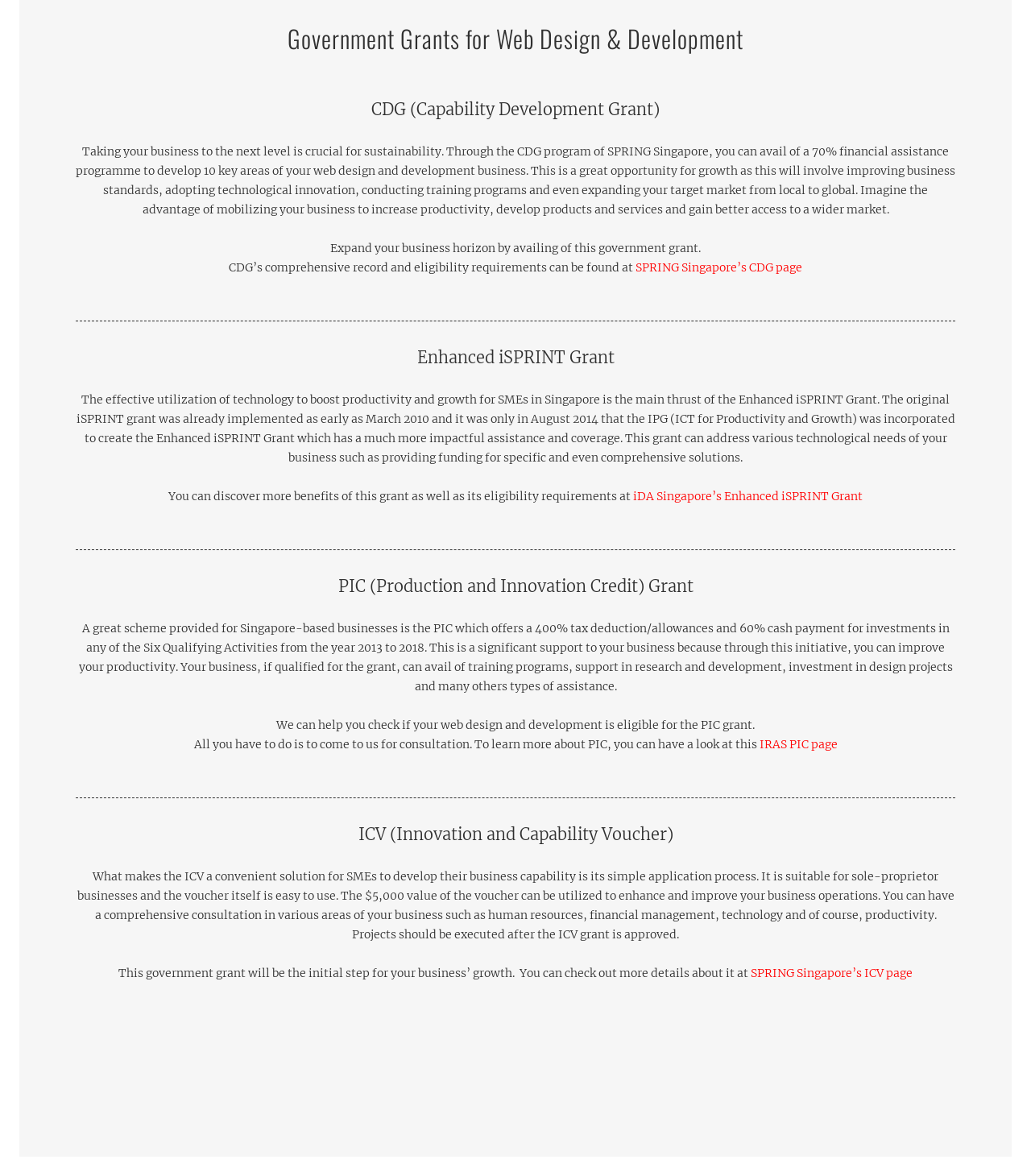Give a concise answer using only one word or phrase for this question:
What is the main purpose of the Enhanced iSPRINT Grant?

Boost productivity and growth for SMEs